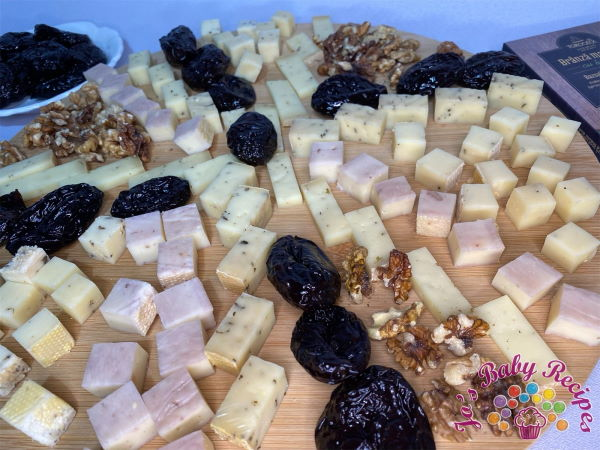What is the contrast provided by the prunes?
Analyze the image and deliver a detailed answer to the question.

The caption states that the prunes 'offer a contrast in color and a hint of sweetness', implying that they provide a visual contrast to the cheese and add a sweet element to the arrangement.